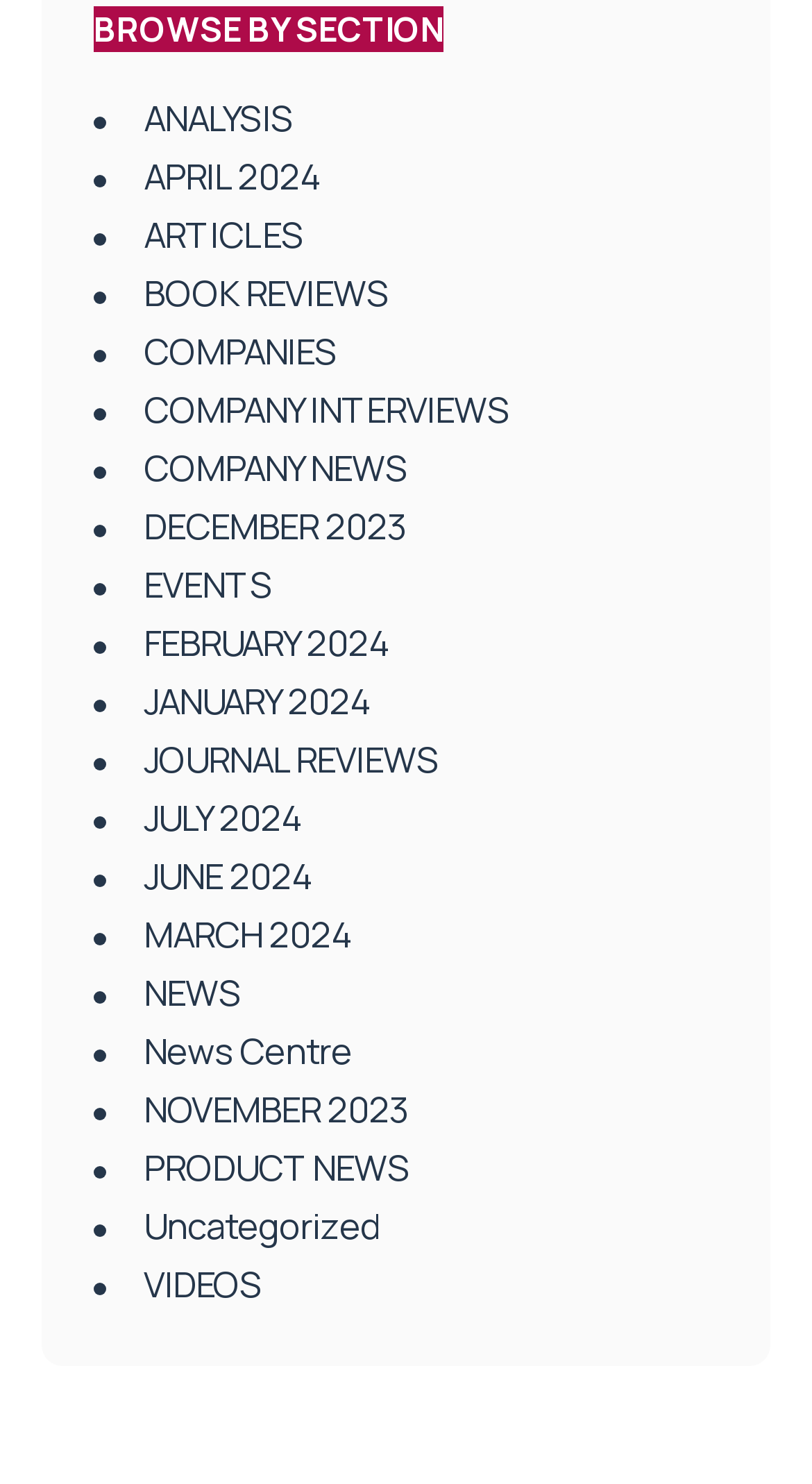Respond with a single word or phrase to the following question:
How many links are available on the webpage?

15